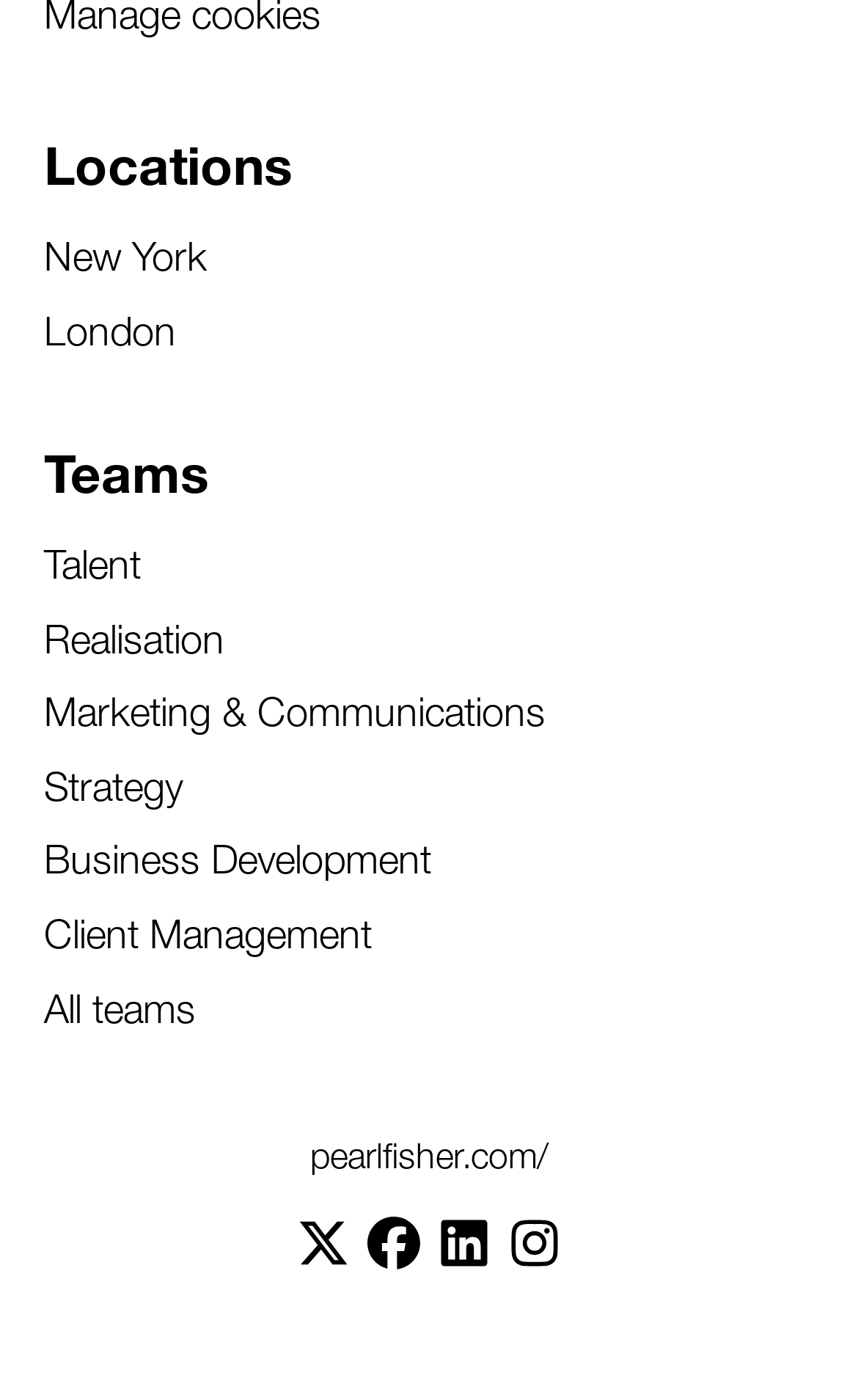Specify the bounding box coordinates of the area to click in order to execute this command: 'View all teams'. The coordinates should consist of four float numbers ranging from 0 to 1, and should be formatted as [left, top, right, bottom].

[0.051, 0.697, 0.228, 0.743]